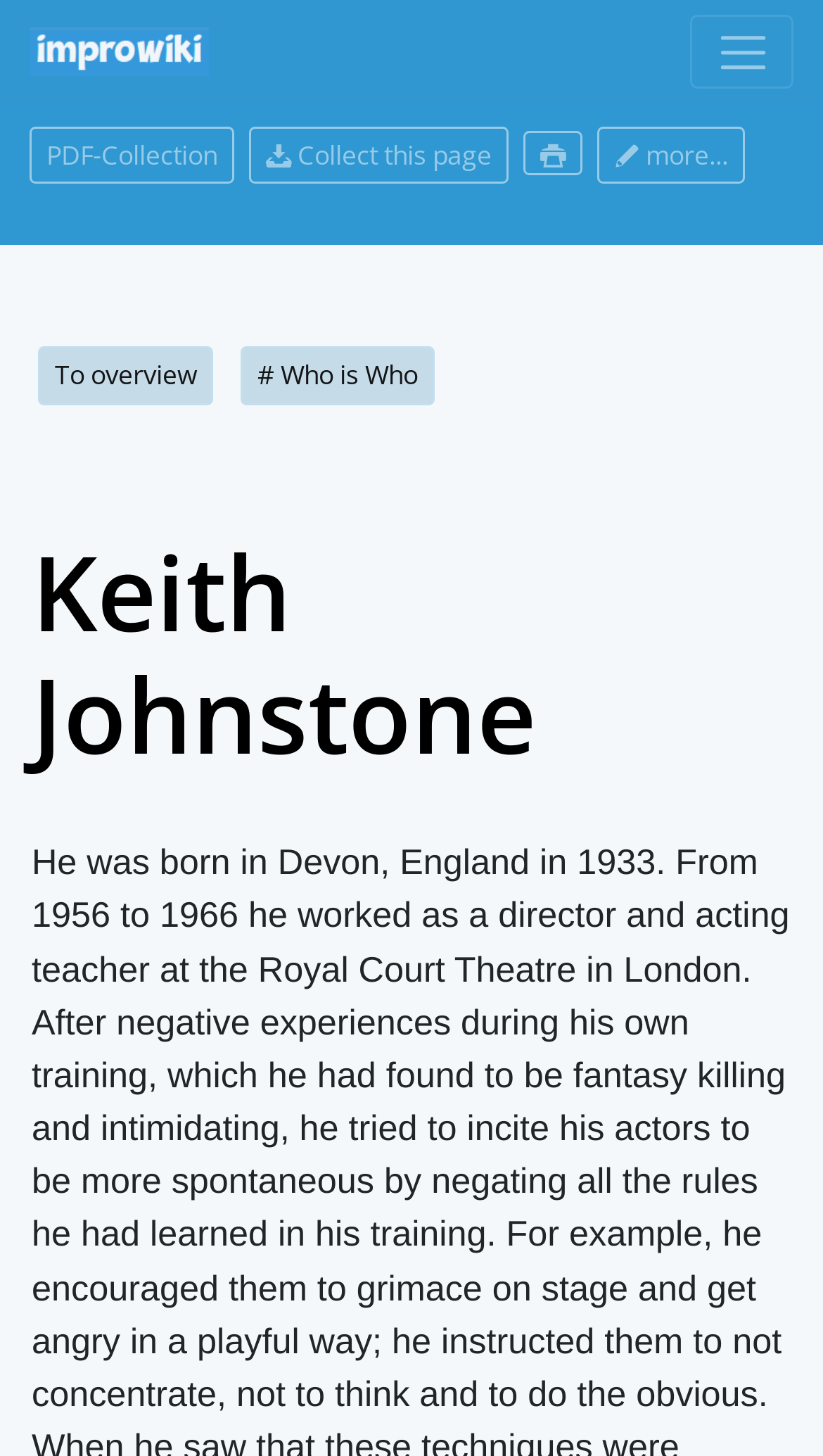Determine the bounding box coordinates for the element that should be clicked to follow this instruction: "Click the link to improv theater and comedy". The coordinates should be given as four float numbers between 0 and 1, in the format [left, top, right, bottom].

[0.036, 0.015, 0.254, 0.05]